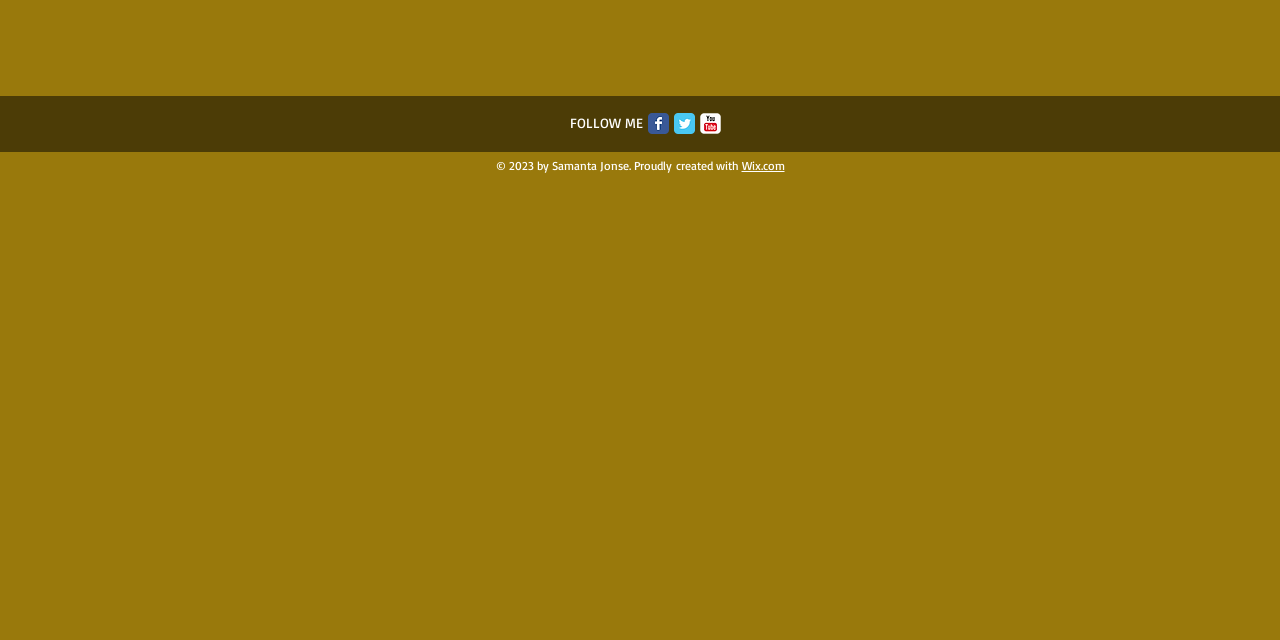Show the bounding box coordinates for the HTML element described as: "Read full review".

None